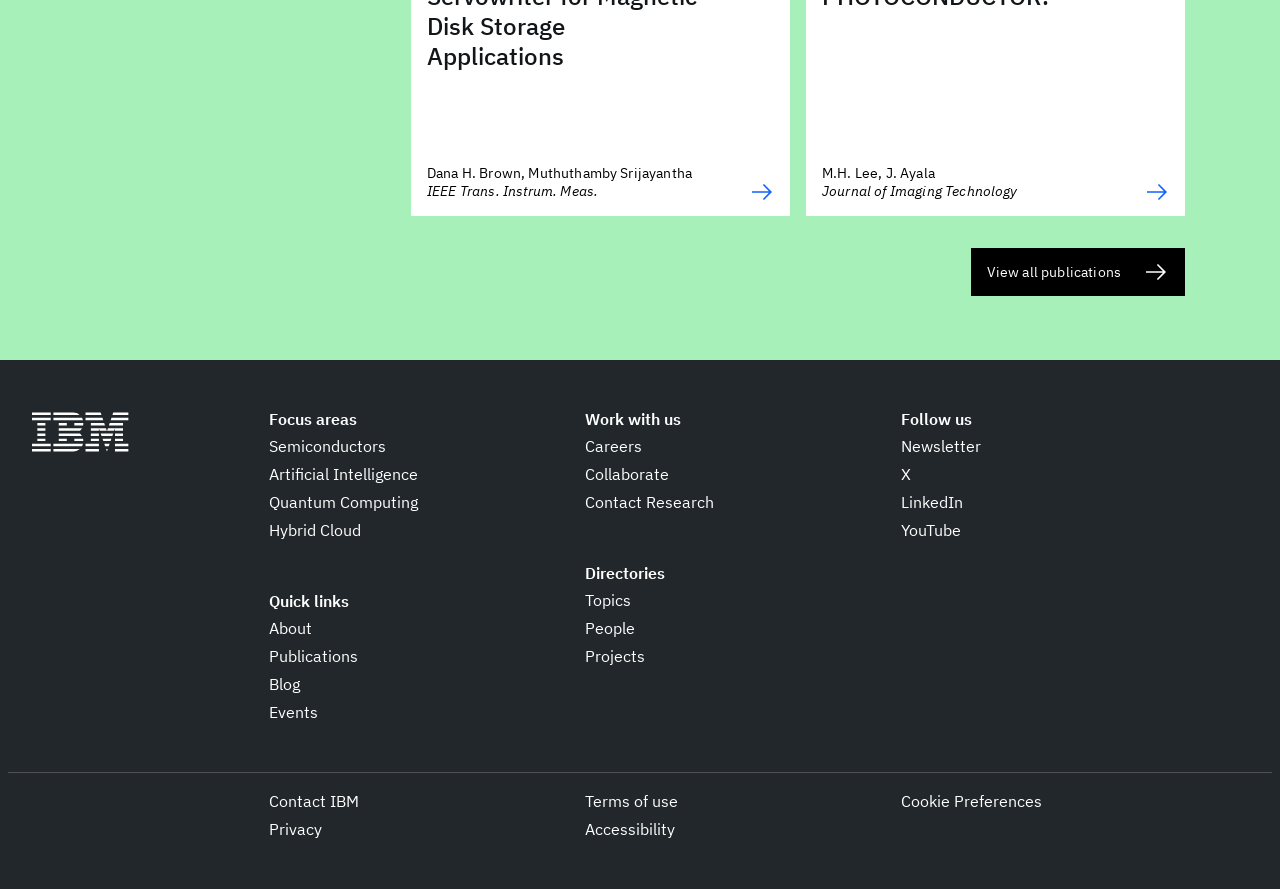Give a one-word or short phrase answer to the question: 
How many directories are listed?

3